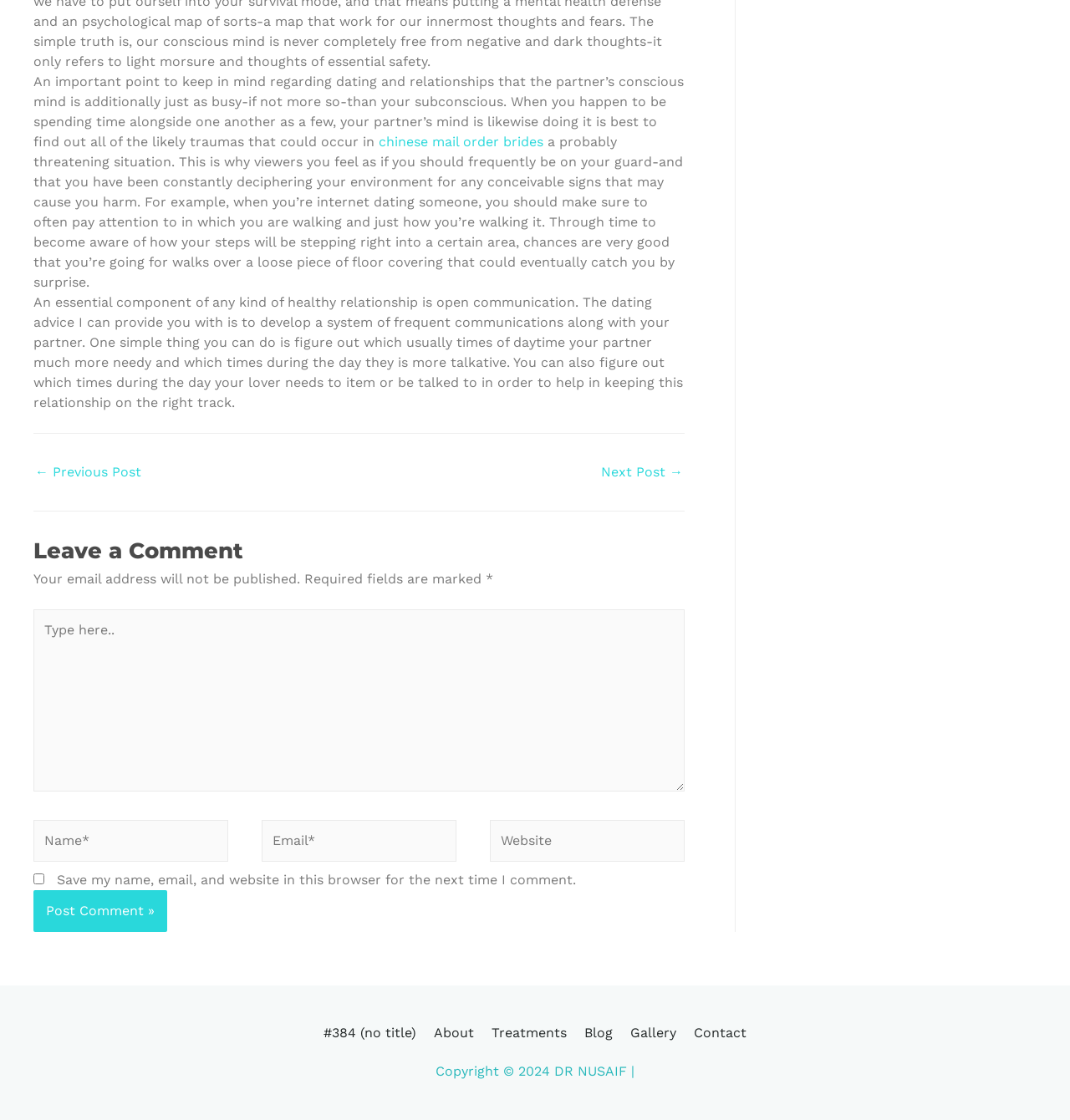Find the bounding box coordinates for the area that should be clicked to accomplish the instruction: "Type in the comment box".

[0.031, 0.544, 0.64, 0.707]